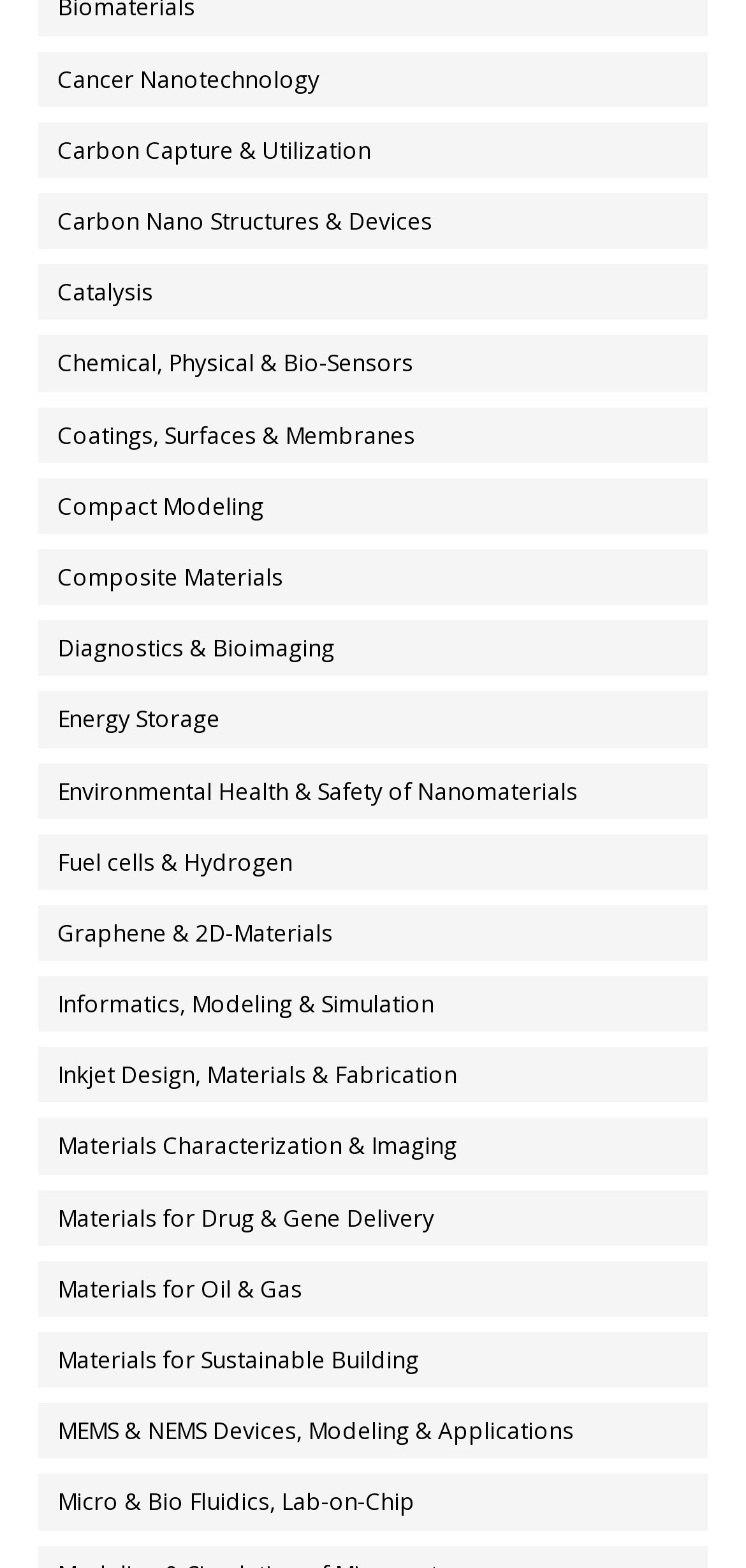Give a one-word or short phrase answer to the question: 
Is there a link about graphene?

Yes